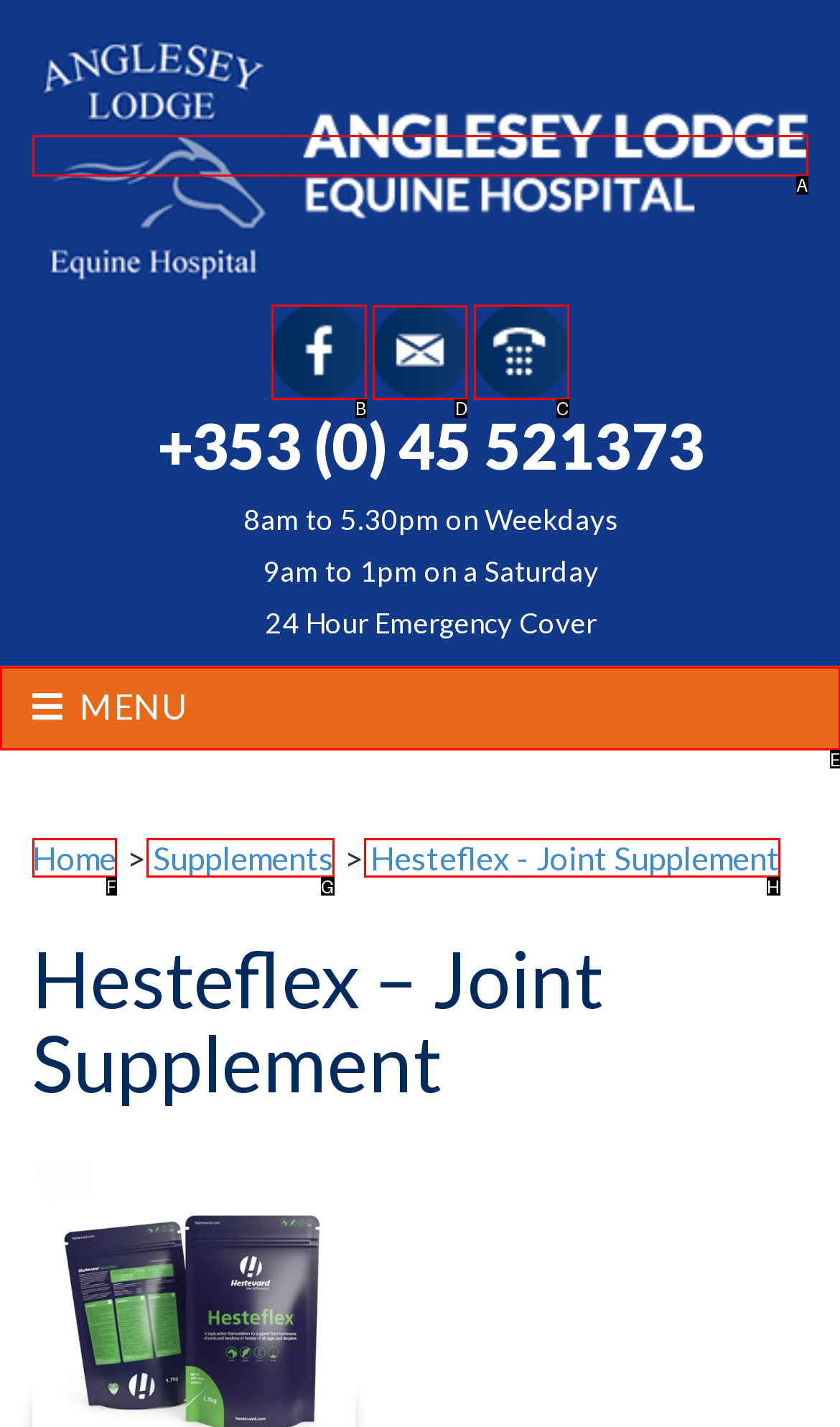Specify which UI element should be clicked to accomplish the task: Send an email. Answer with the letter of the correct choice.

D